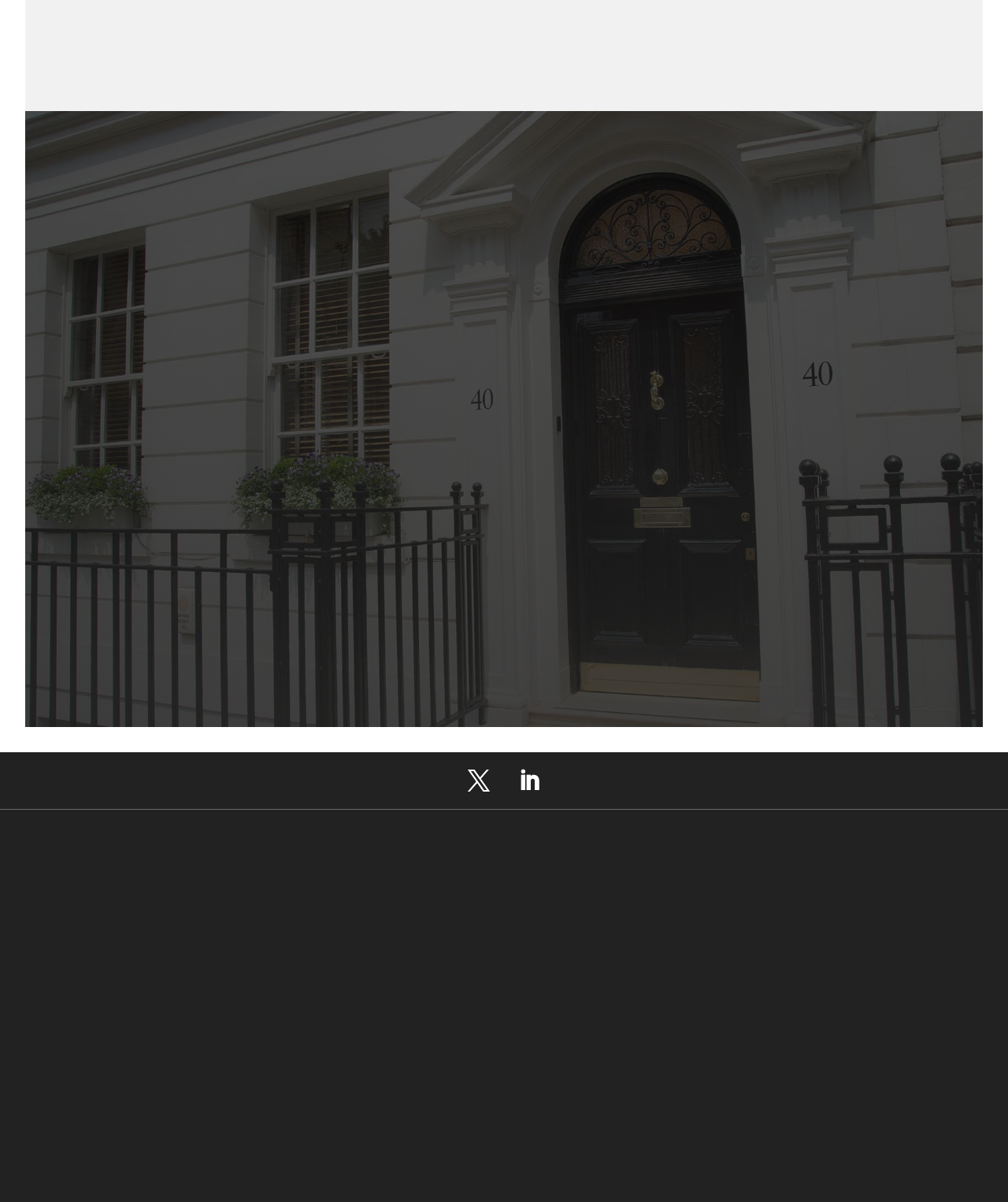What is the address of the law firm?
Using the image as a reference, give a one-word or short phrase answer.

40 Queen Anne Street, London WIG 9EL